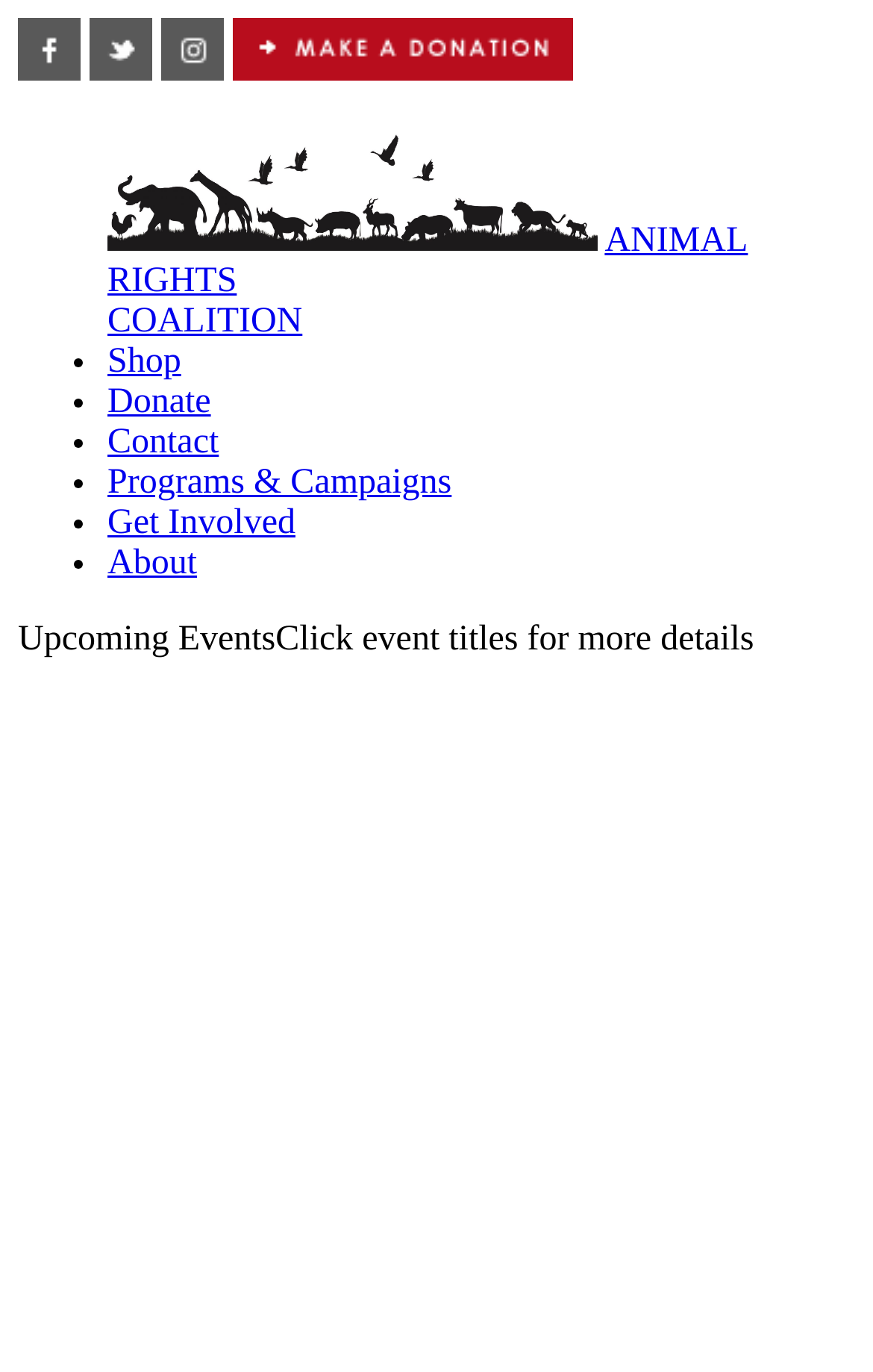Find the bounding box coordinates corresponding to the UI element with the description: "Programs & Campaigns". The coordinates should be formatted as [left, top, right, bottom], with values as floats between 0 and 1.

[0.123, 0.338, 0.517, 0.366]